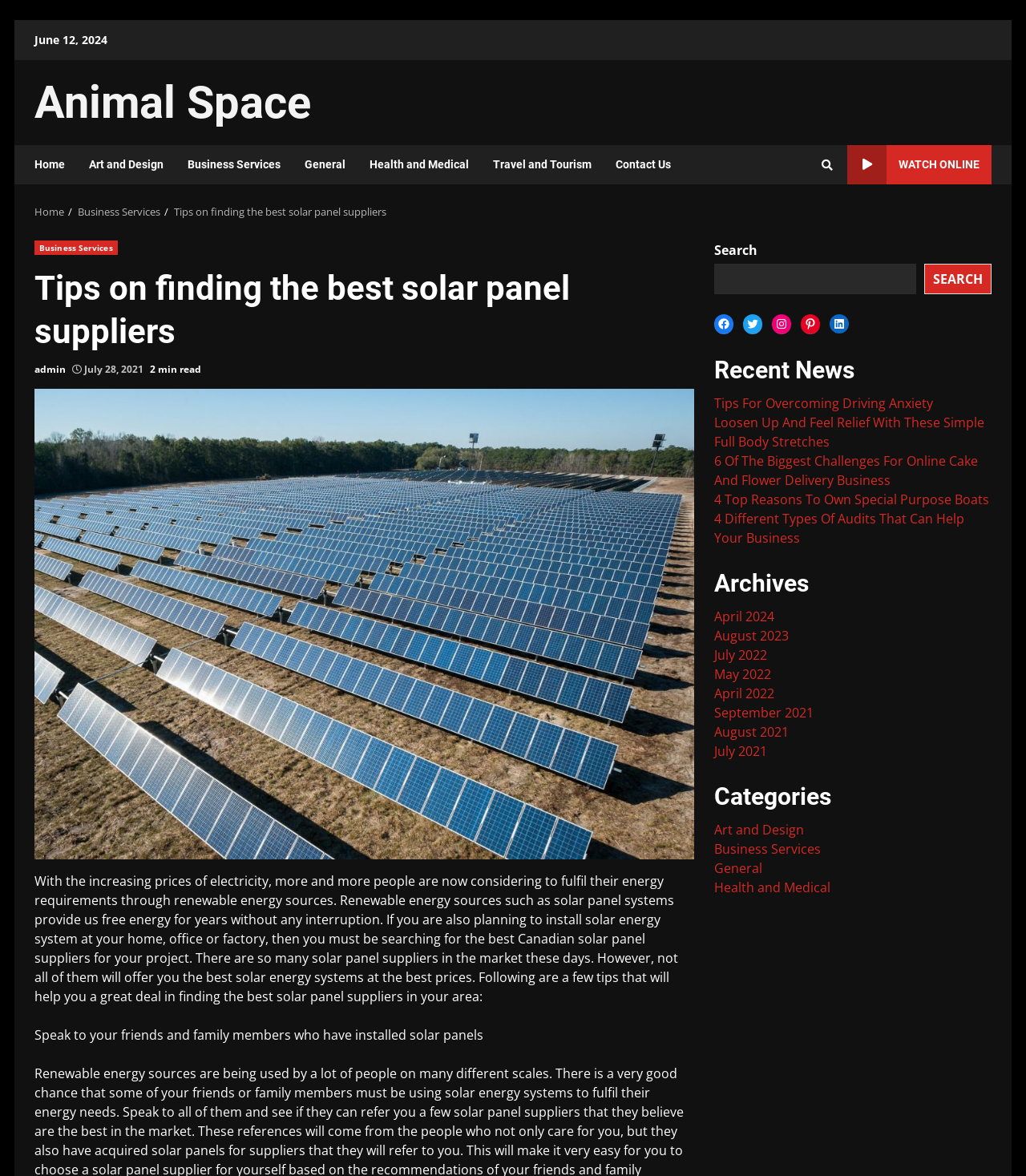Using a single word or phrase, answer the following question: 
How many social media links are there?

5